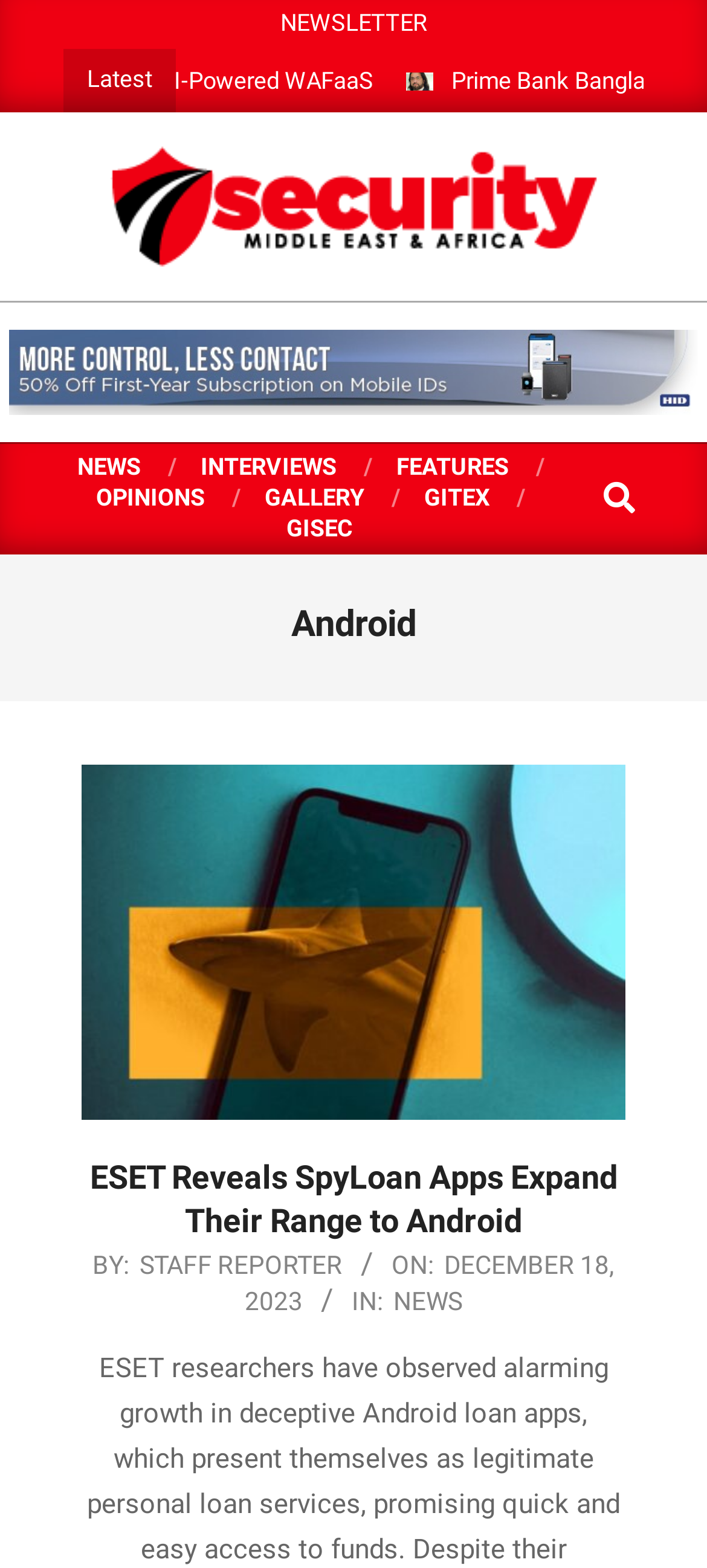Determine the bounding box coordinates for the area that should be clicked to carry out the following instruction: "Read the latest news".

[0.123, 0.042, 0.215, 0.059]